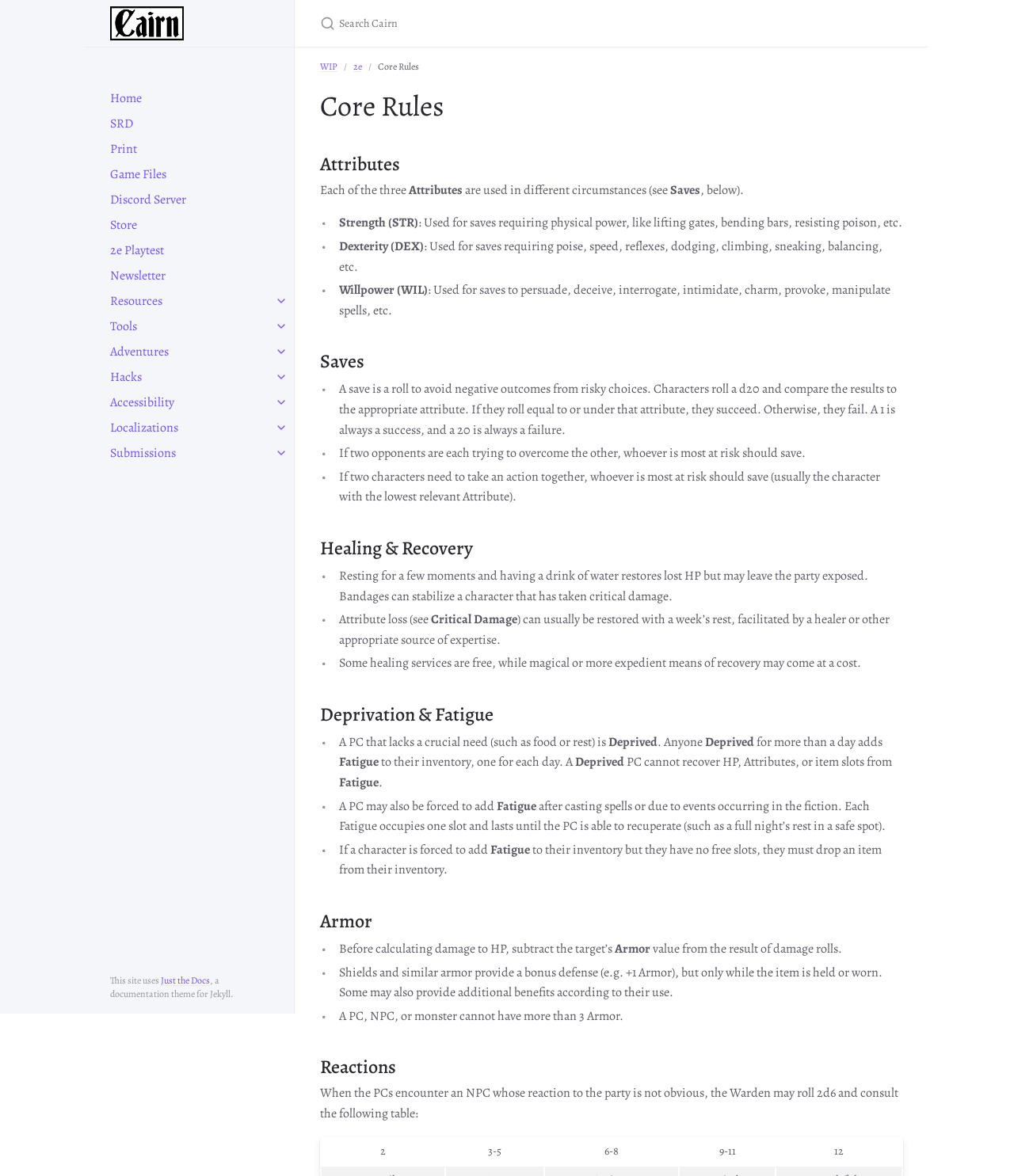Can you show the bounding box coordinates of the region to click on to complete the task described in the instruction: "Click the 'Home' link"?

[0.084, 0.073, 0.29, 0.094]